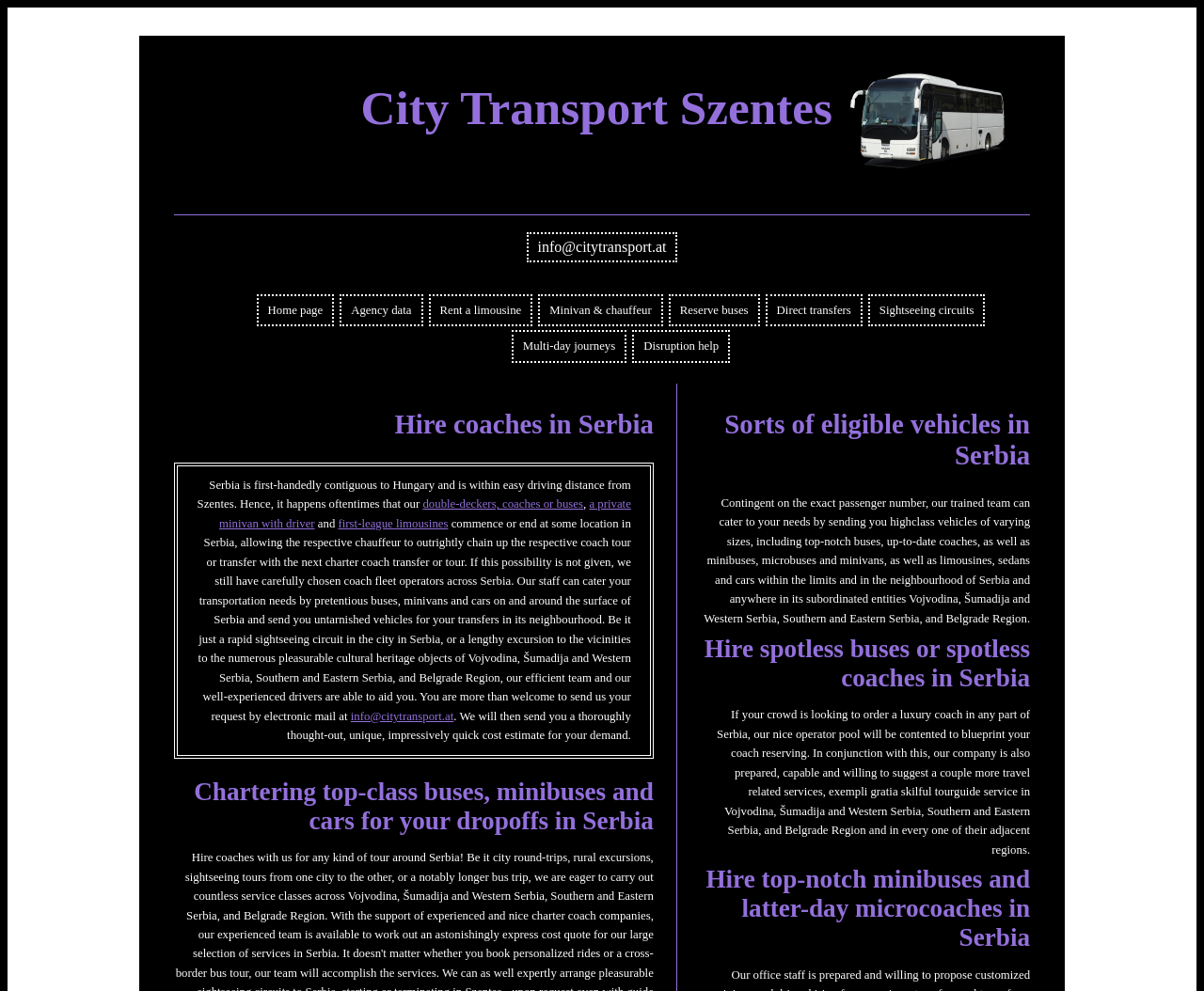Write a detailed summary of the webpage, including text, images, and layout.

The webpage is about City Transport Szentes, a company that offers coach, minibus, and limousine hire services in Serbia and Hungary, as well as emergency interventions near Szentes. 

At the top of the page, there is an image and a heading that displays the company's name. Below the heading, there is a contact email address and a row of links to different sections of the website, including the home page, agency data, and various services such as renting a limousine, reserving buses, and direct transfers.

The main content of the page is divided into three sections. The first section, located on the left side of the page, discusses hiring coaches in Serbia. It provides some information about Serbia's location and its proximity to Hungary, and then lists different types of vehicles that can be hired, including double-deckers, coaches, buses, private minivans with drivers, and first-league limousines.

The second section, located in the middle of the page, explains how the company can cater to transportation needs in Serbia. It describes how the company's staff can provide buses, minivans, and cars for transfers and tours in Serbia, and how the company's drivers can aid in sightseeing circuits and excursions to cultural heritage objects in various regions of Serbia. There is also a call to action, encouraging visitors to send their requests to the company's email address.

The third section, located on the right side of the page, provides more information about the types of vehicles available for hire in Serbia. It lists different categories of vehicles, including top-notch buses, up-to-date coaches, minibuses, microbuses, minivans, limousines, sedans, and cars. There are also headings that highlight the company's ability to provide spotless buses or coaches, as well as top-notch minibuses and microcoaches, in Serbia.